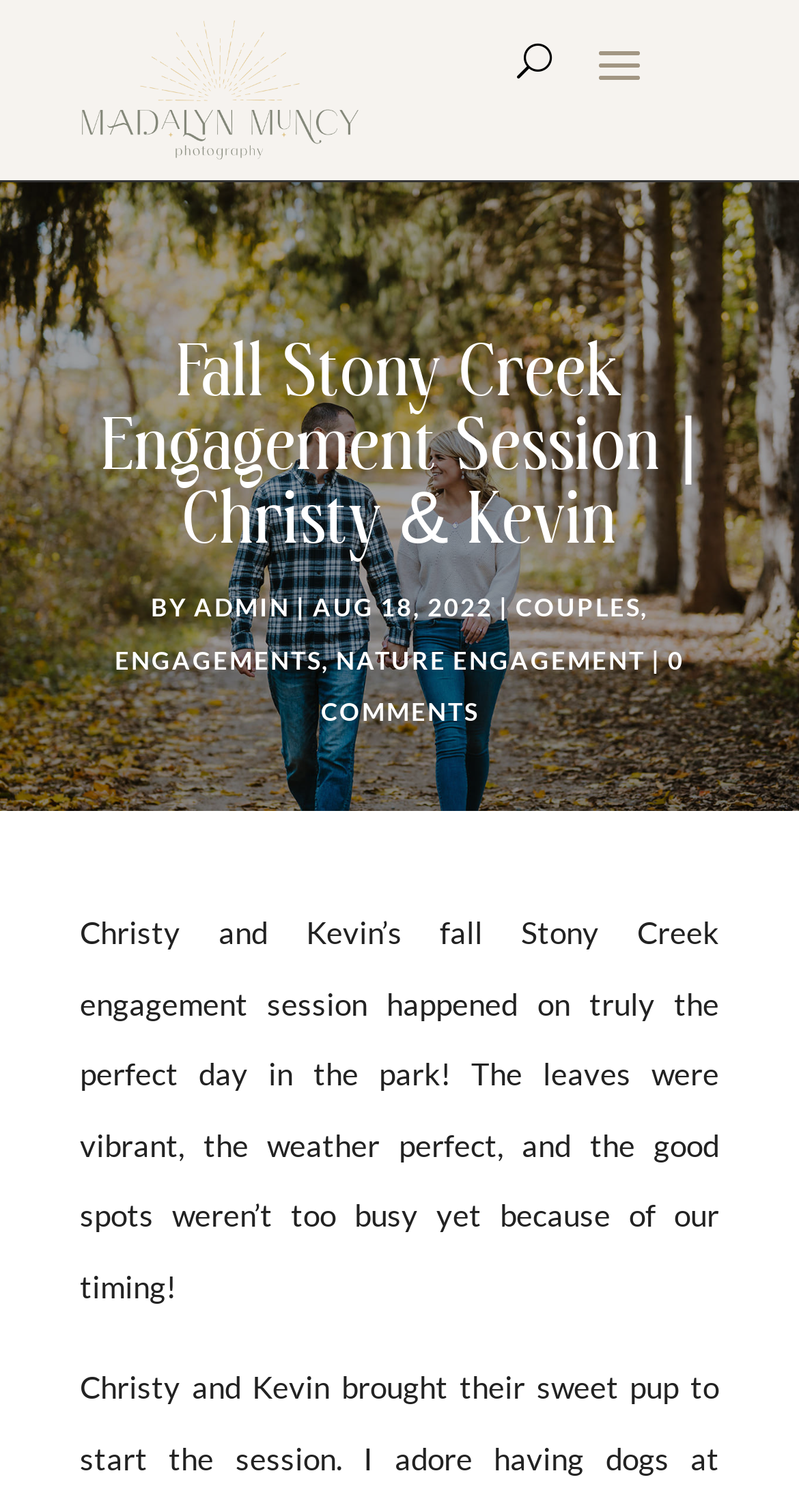Provide your answer in a single word or phrase: 
What is the date of the engagement session?

AUG 18, 2022